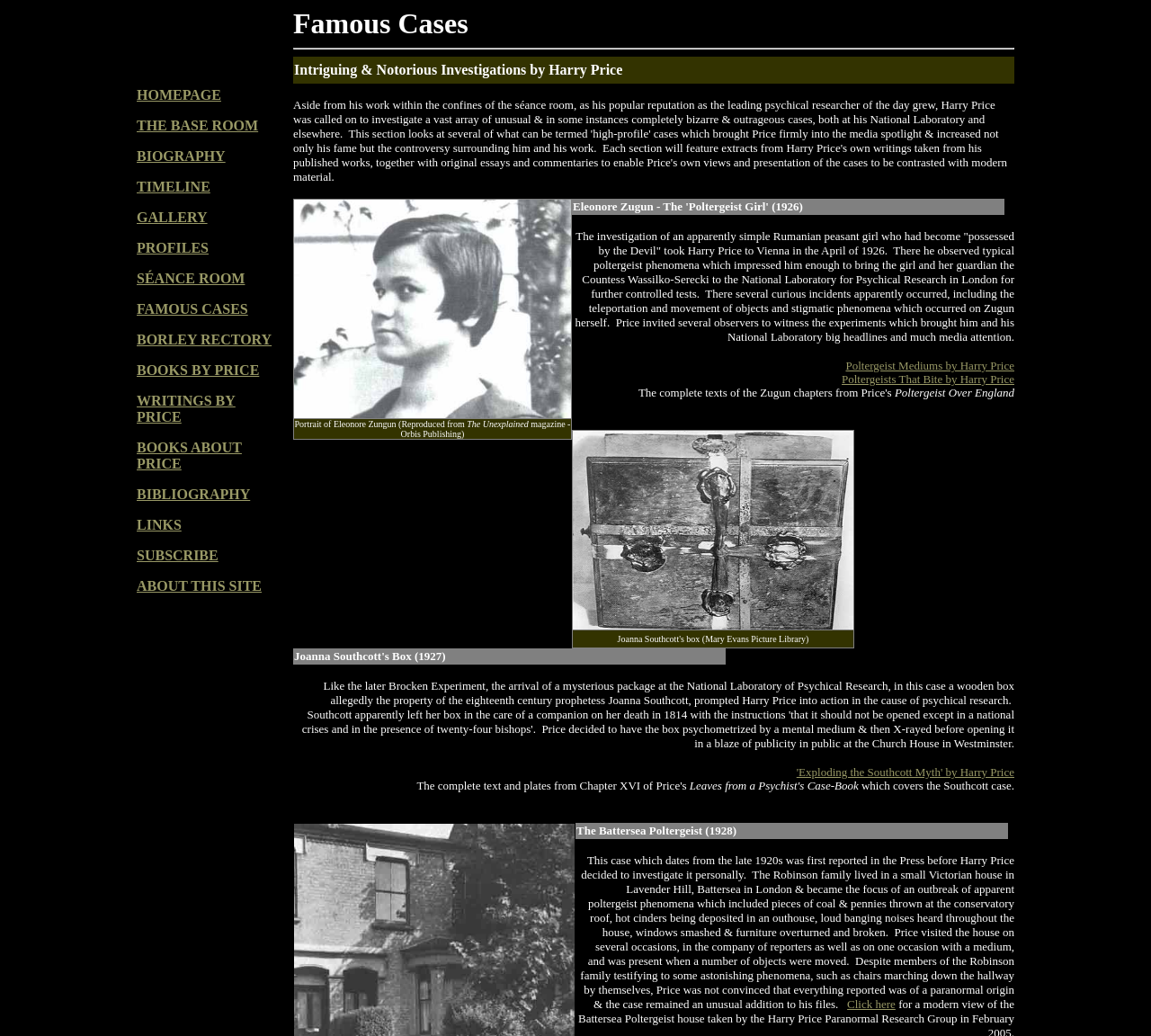Determine the bounding box coordinates for the area that should be clicked to carry out the following instruction: "Click on the 'Click here' link".

[0.736, 0.963, 0.778, 0.976]